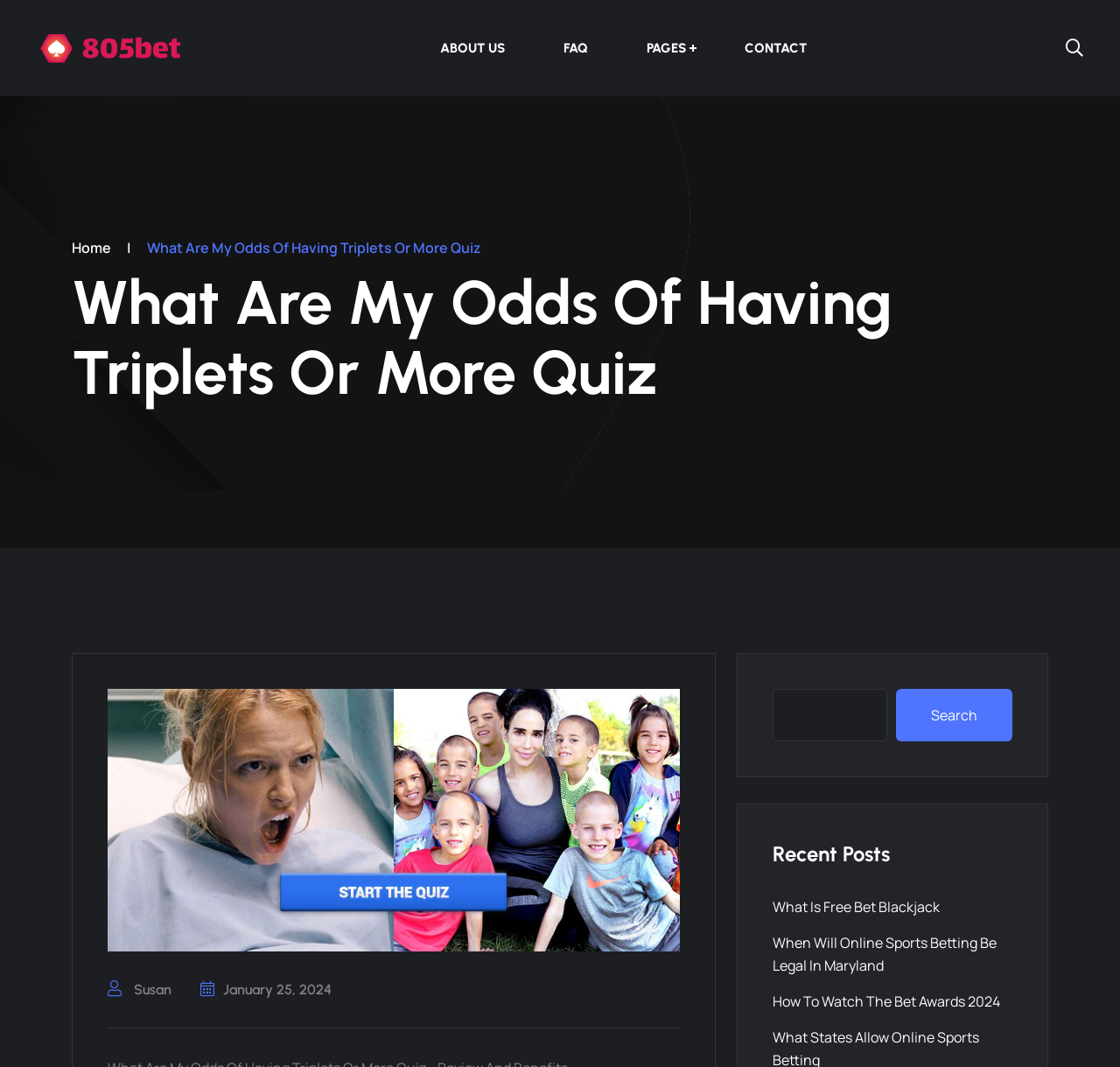Reply to the question with a single word or phrase:
What is the purpose of the search box?

To search the website